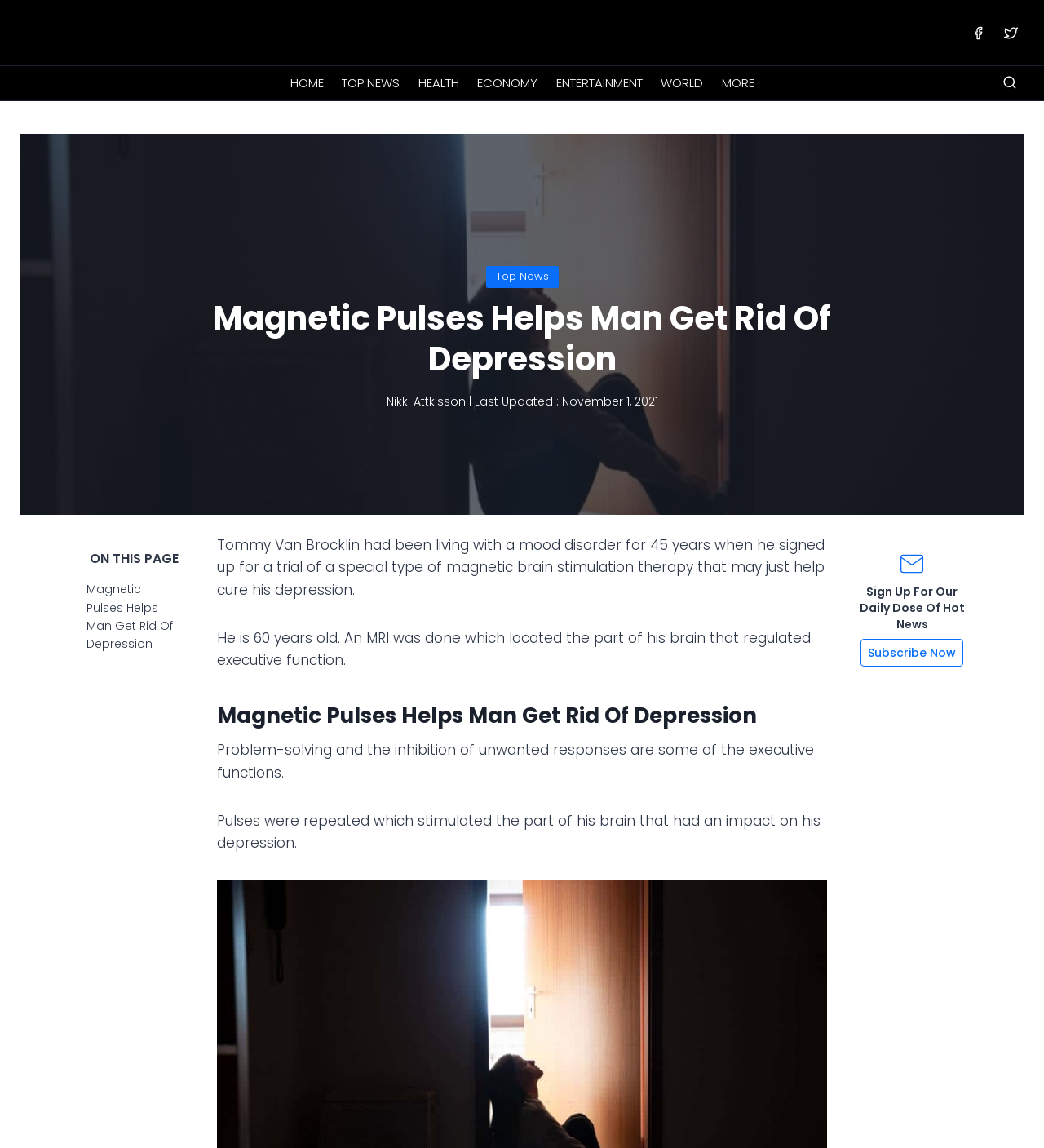Could you indicate the bounding box coordinates of the region to click in order to complete this instruction: "Subscribe Now".

[0.824, 0.557, 0.923, 0.581]